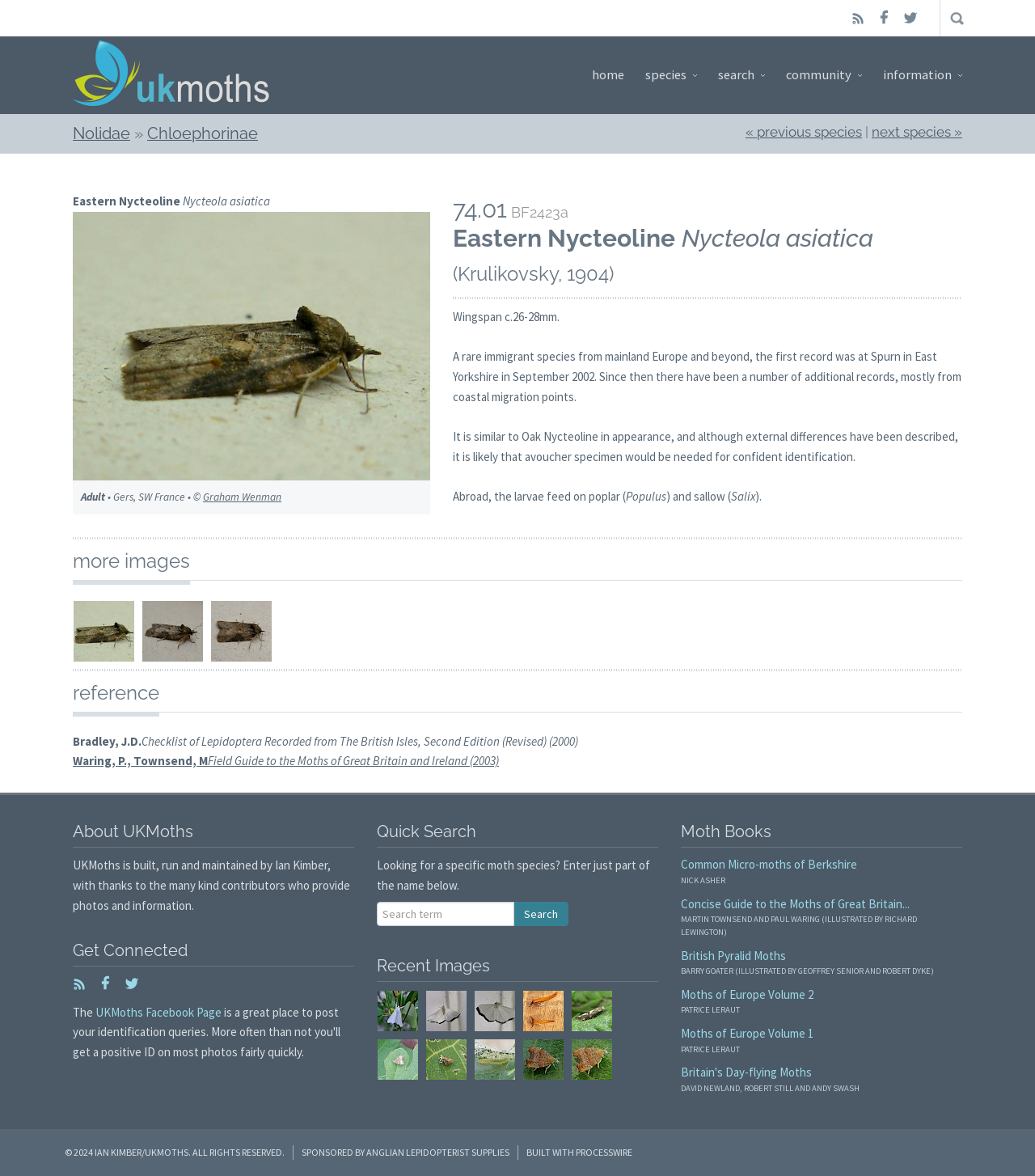Could you specify the bounding box coordinates for the clickable section to complete the following instruction: "click on the home link"?

[0.562, 0.031, 0.612, 0.096]